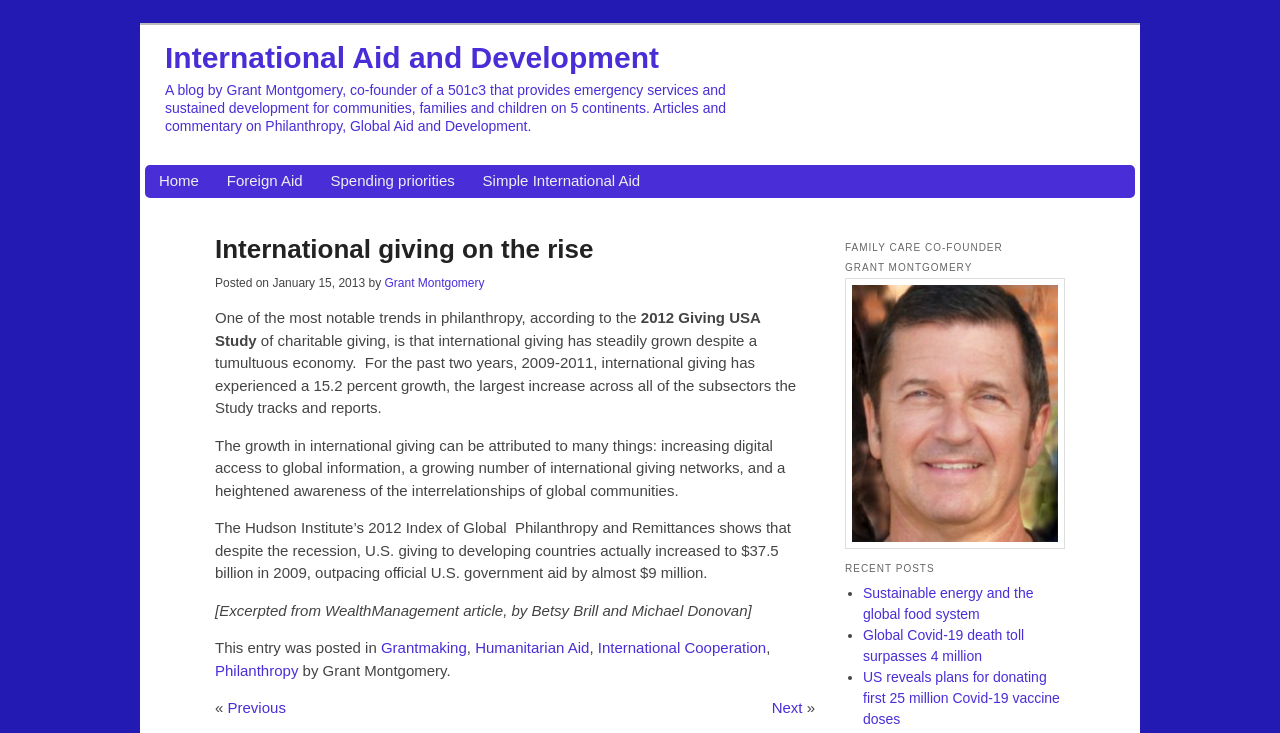What is the date of the article?
Look at the image and provide a short answer using one word or a phrase.

January 15, 2013